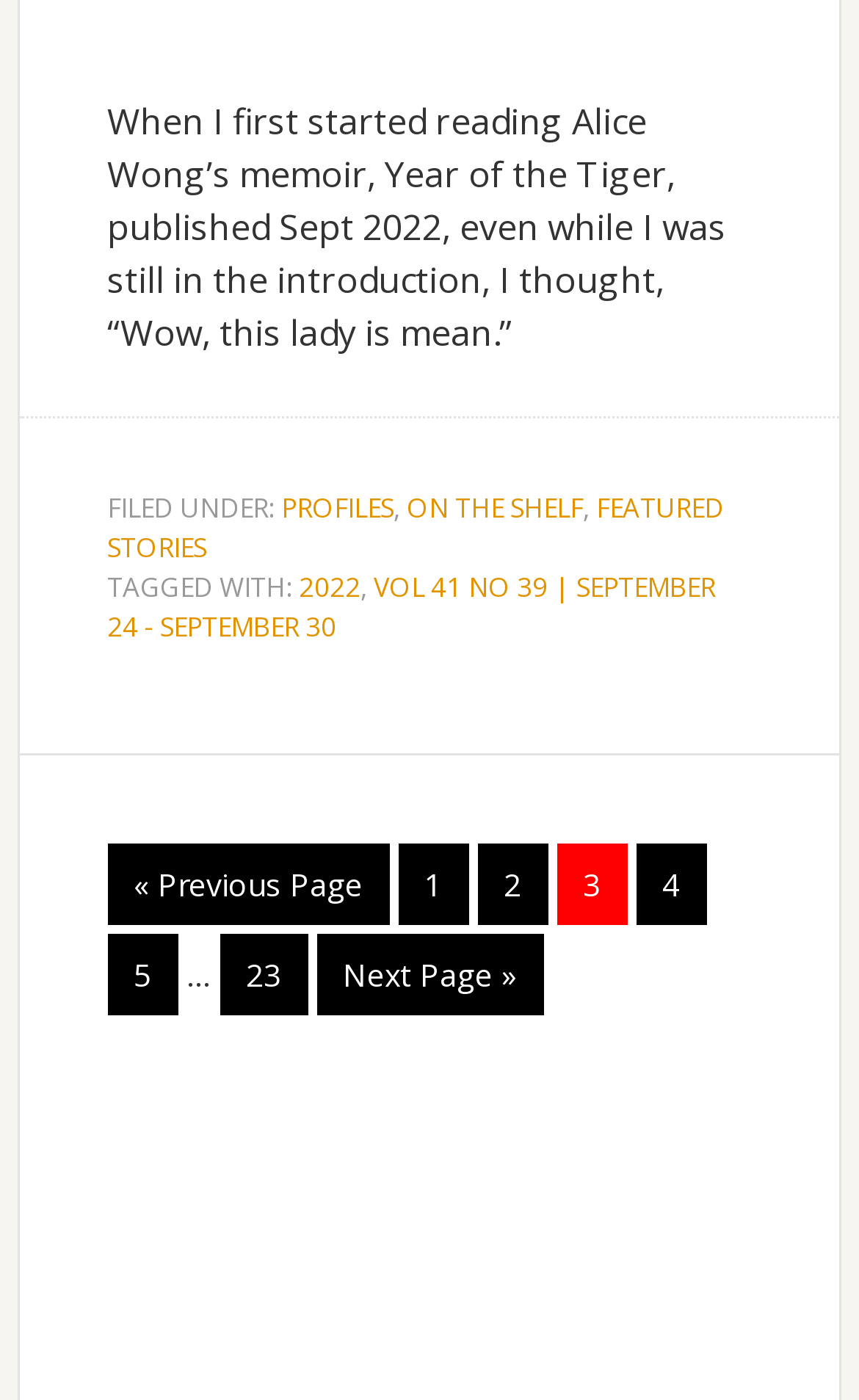Give a one-word or one-phrase response to the question: 
What is the volume and issue number of the publication?

VOL 41 NO 39